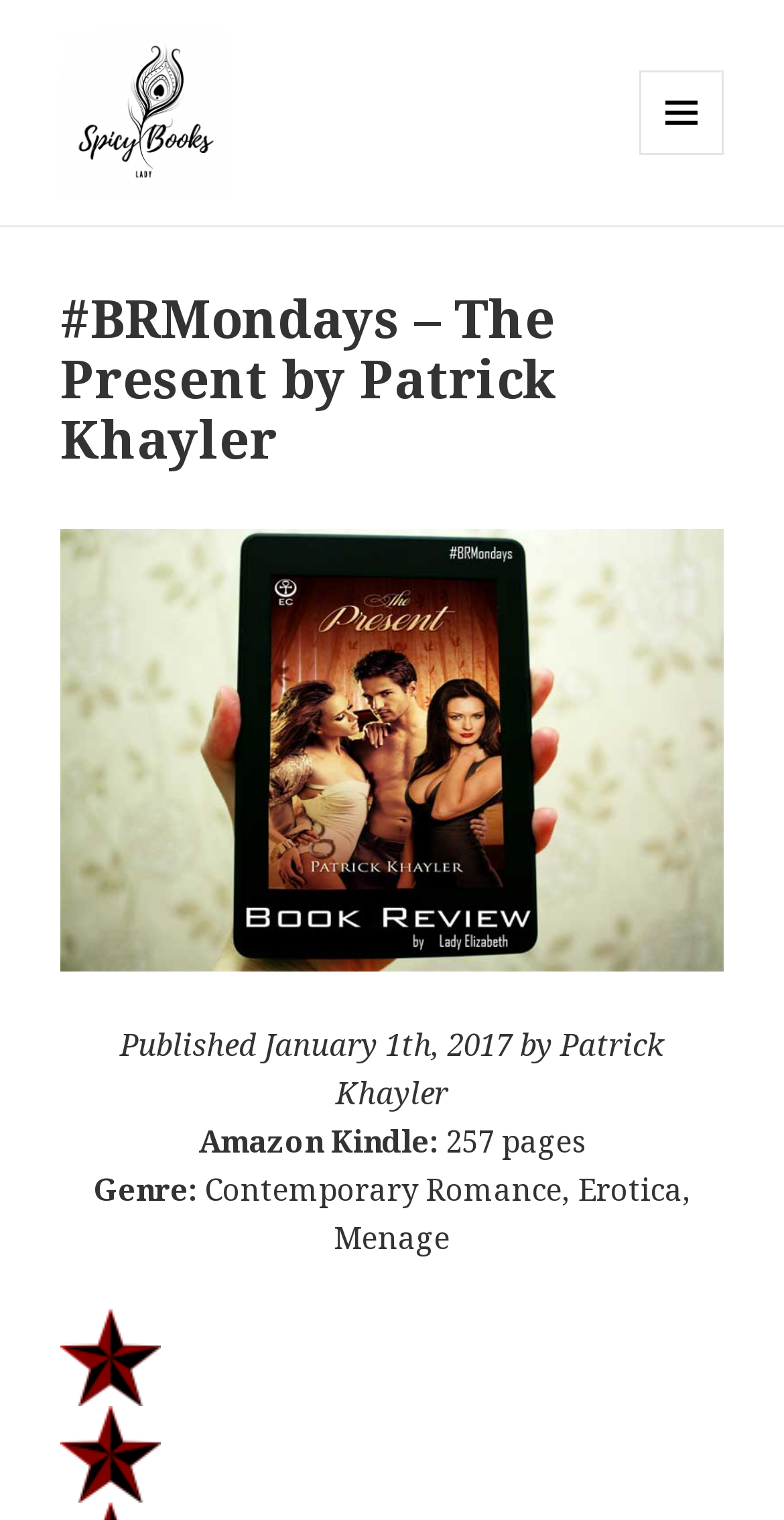Detail the various sections and features of the webpage.

The webpage appears to be a book review or summary page. At the top, there is a logo or icon of "Spicy Books Lady" accompanied by a link with the same name. Below the logo, there is a larger header that reads "#BRMondays – The Present by Patrick Khayler". 

To the right of the header, there is a button labeled "MENU AND WIDGETS" which, when expanded, reveals a section with more information about the book. This section includes a cover image of the book, titled "the-present-cover", which takes up a significant portion of the page. 

Below the cover image, there are several lines of text that provide details about the book, including the publication date, author, and number of pages. The genre of the book is listed as Contemporary Romance, Erotica, and Menage. 

At the bottom of the page, there are two rating icons, each represented by a star image, which are likely used to indicate the reviewer's rating of the book.